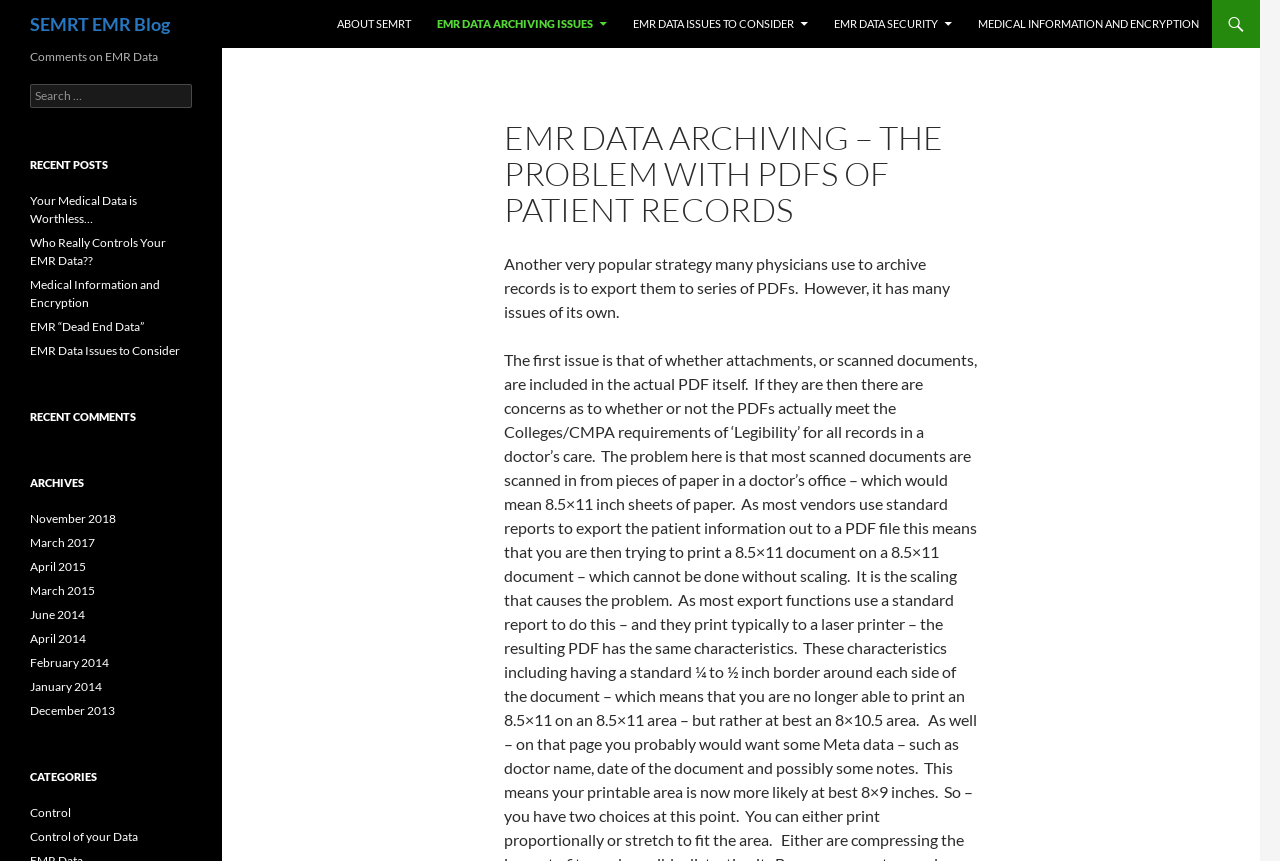Please specify the bounding box coordinates in the format (top-left x, top-left y, bottom-right x, bottom-right y), with values ranging from 0 to 1. Identify the bounding box for the UI component described as follows: December 2013

[0.023, 0.816, 0.09, 0.834]